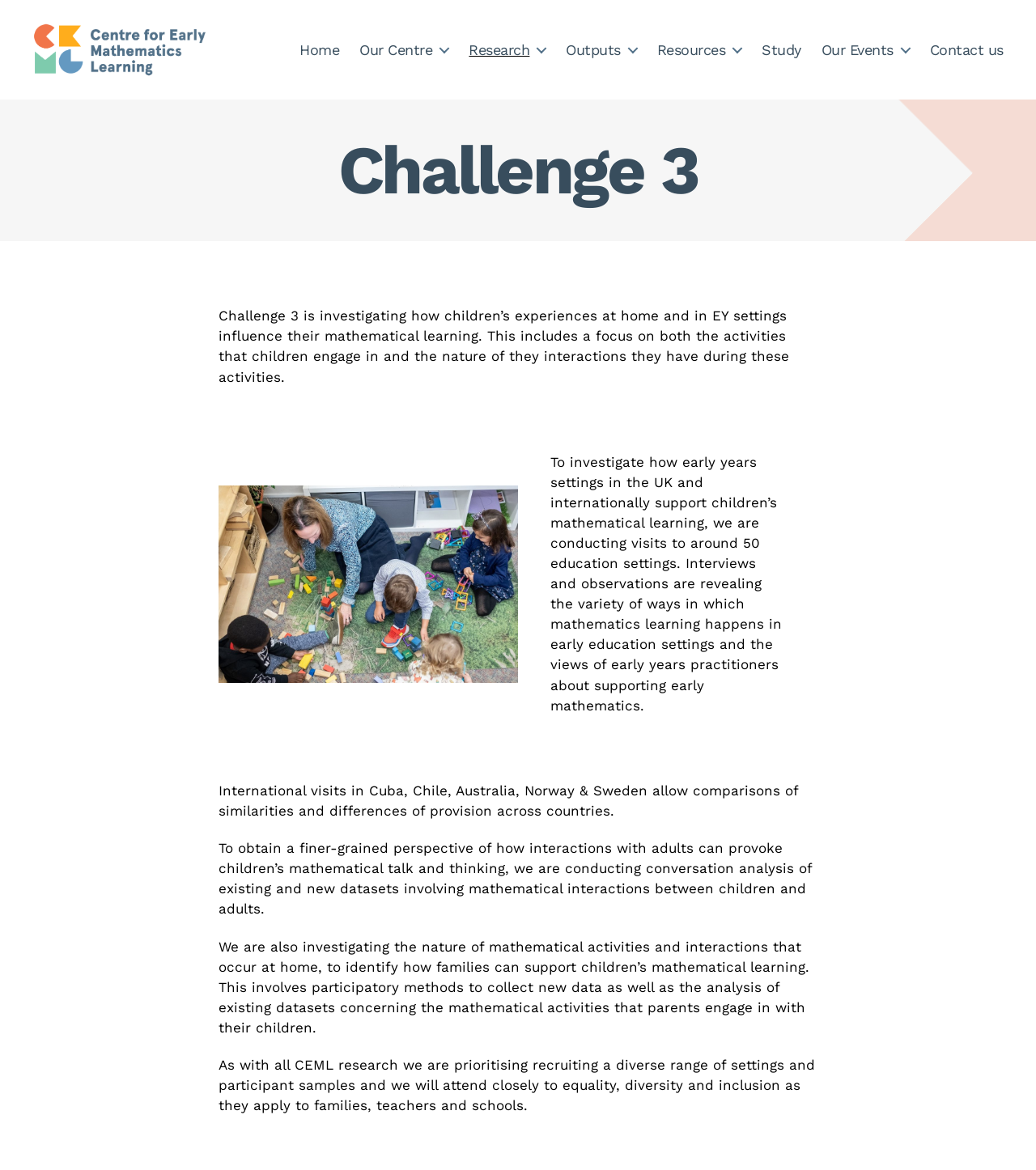Please identify the bounding box coordinates of the element I should click to complete this instruction: 'Contact us'. The coordinates should be given as four float numbers between 0 and 1, like this: [left, top, right, bottom].

[0.898, 0.053, 0.969, 0.068]